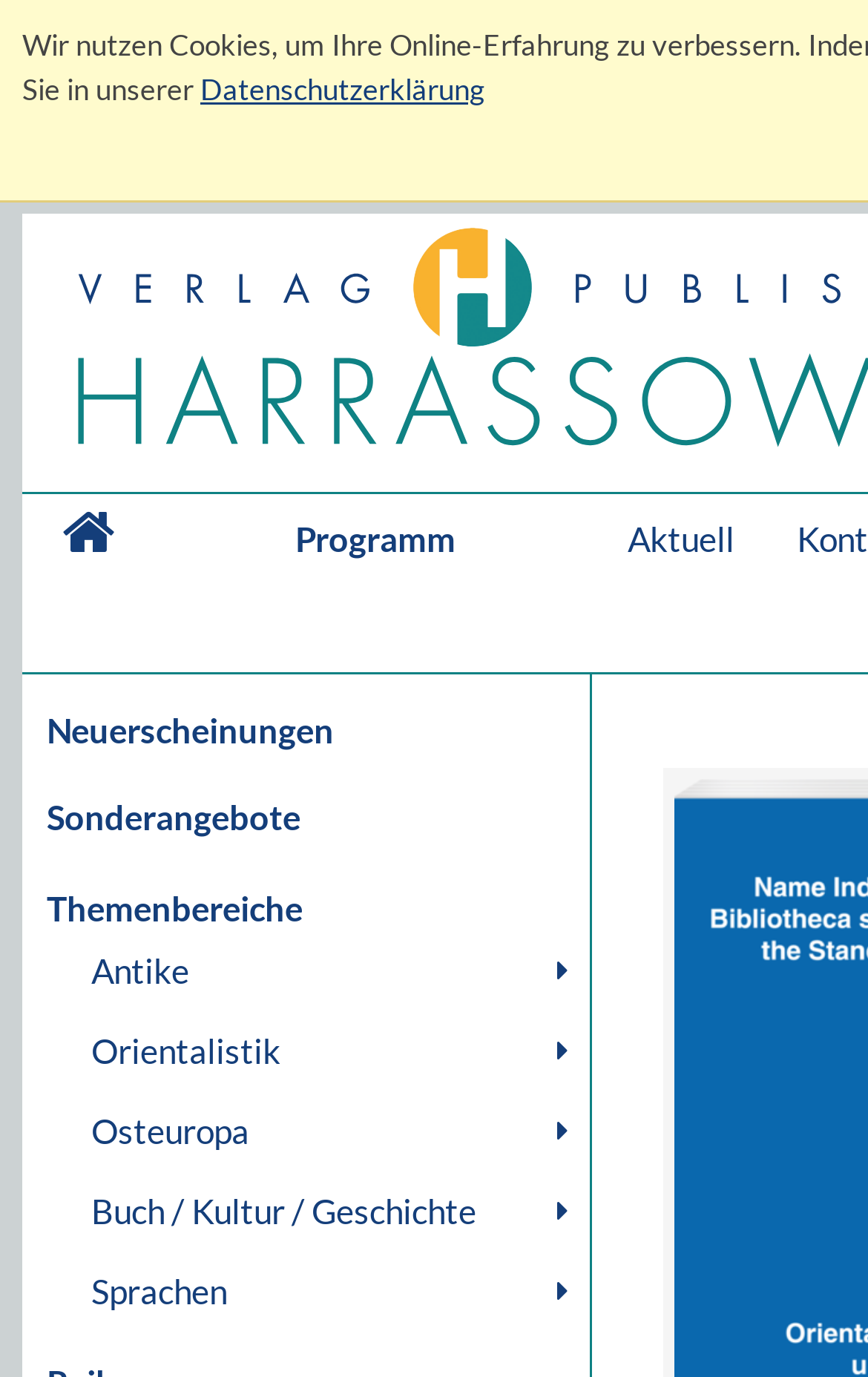Please identify the bounding box coordinates of the element on the webpage that should be clicked to follow this instruction: "Explore Orientalistik". The bounding box coordinates should be given as four float numbers between 0 and 1, formatted as [left, top, right, bottom].

[0.087, 0.734, 0.68, 0.792]